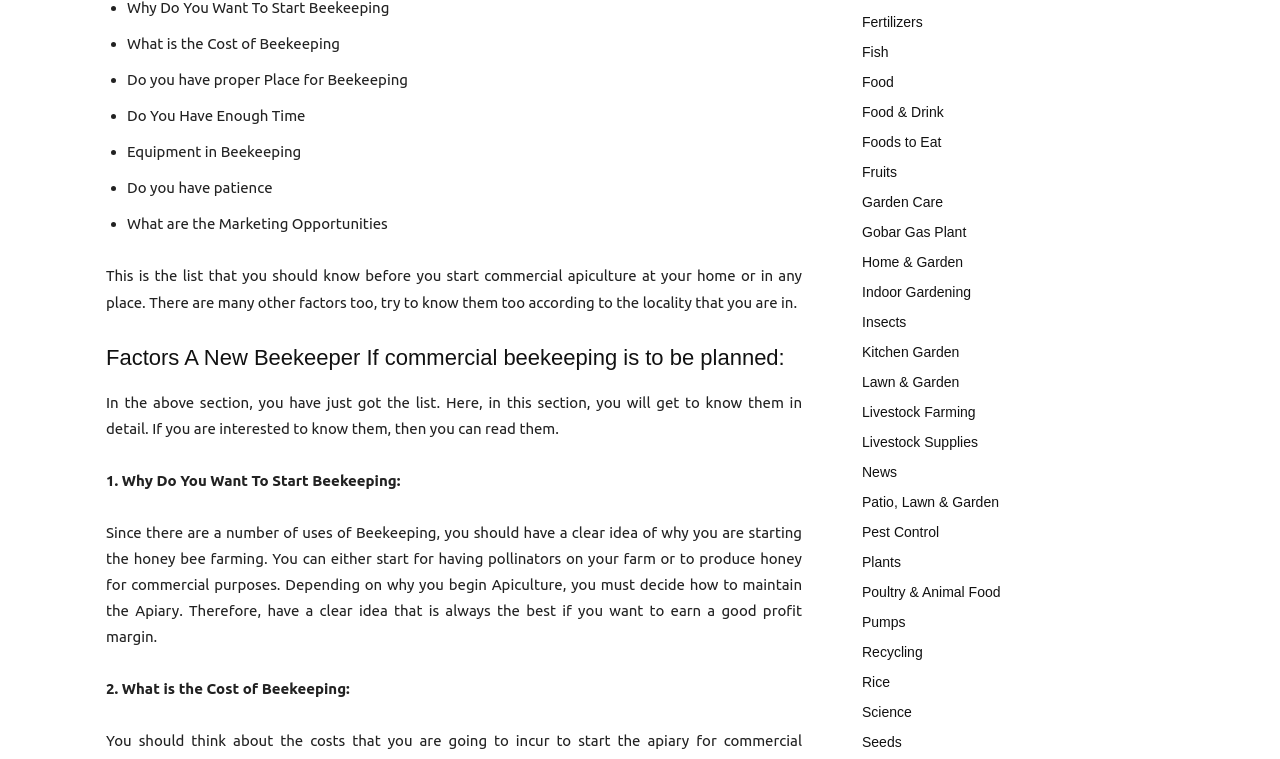What is the purpose of maintaining an apiary?
Using the image as a reference, answer the question in detail.

According to the webpage, the purpose of maintaining an apiary is to earn a good profit margin. This is mentioned in the section that explains why it is important to know why you want to start beekeeping.